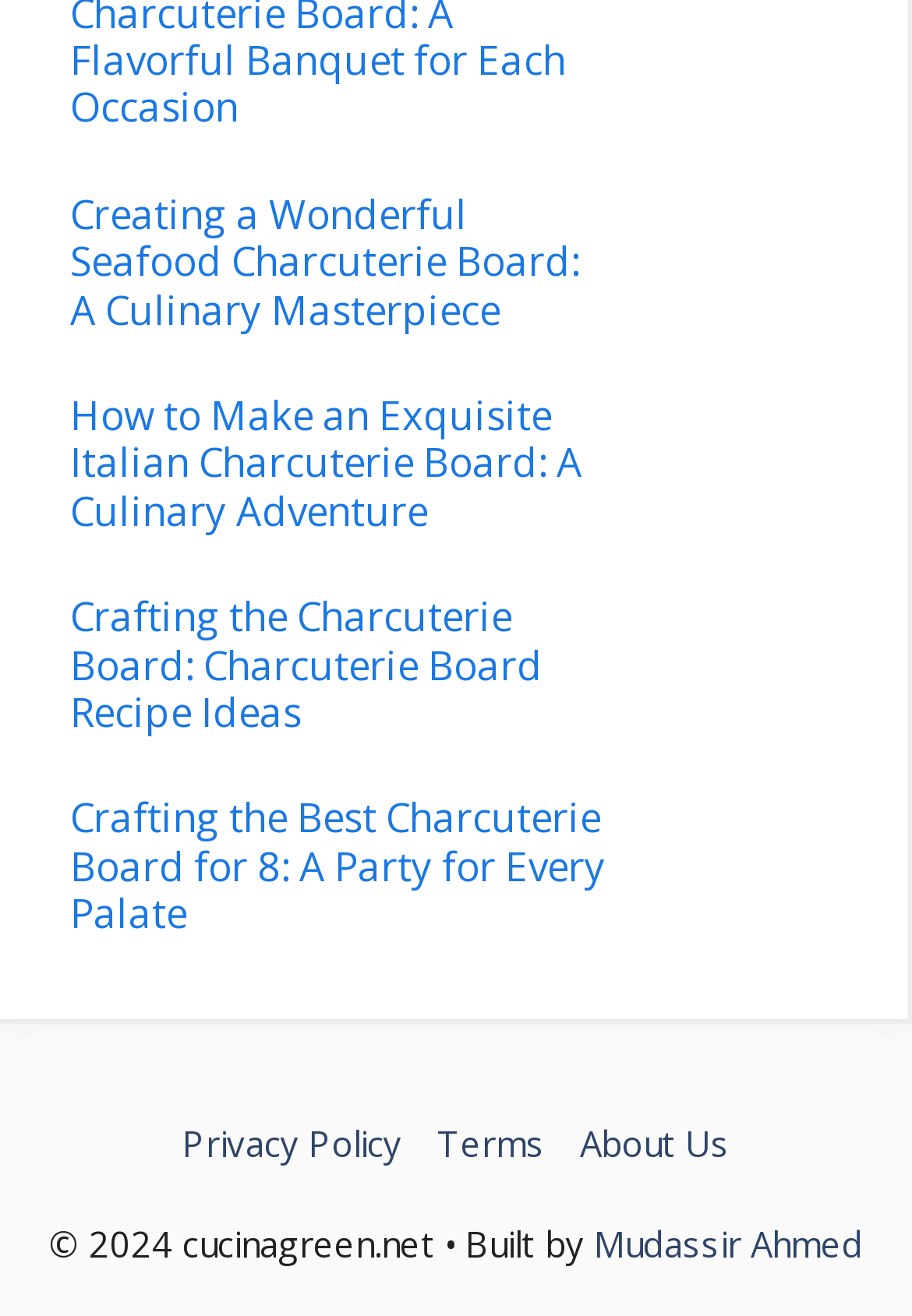Examine the image carefully and respond to the question with a detailed answer: 
What is the copyright year of the webpage?

The static text at the bottom of the webpage reads '© 2024 cucinagreen.net', which indicates that the copyright year of the webpage is 2024.